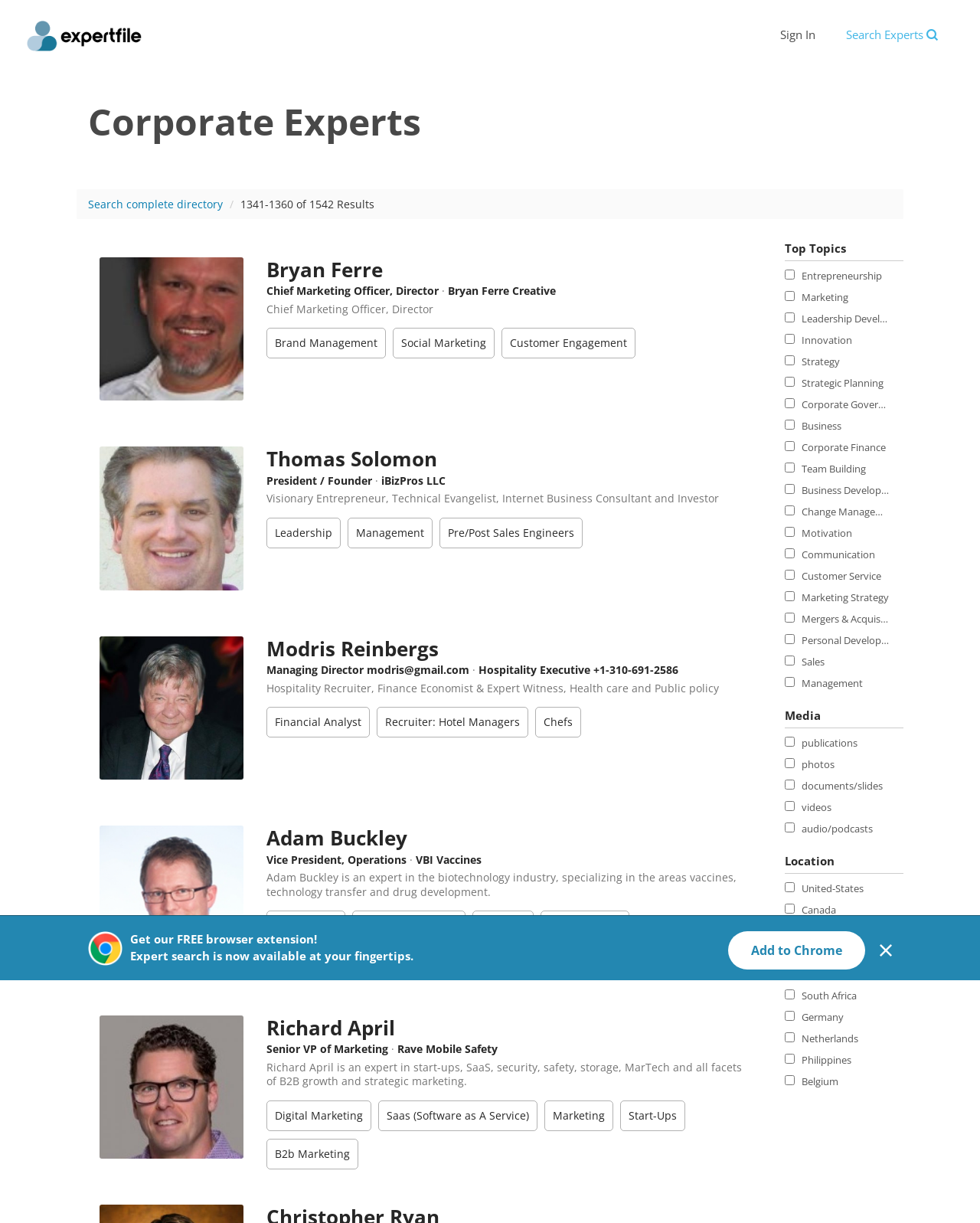Can you identify the bounding box coordinates of the clickable region needed to carry out this instruction: 'Click the ExpertFile logo'? The coordinates should be four float numbers within the range of 0 to 1, stated as [left, top, right, bottom].

[0.027, 0.022, 0.145, 0.034]